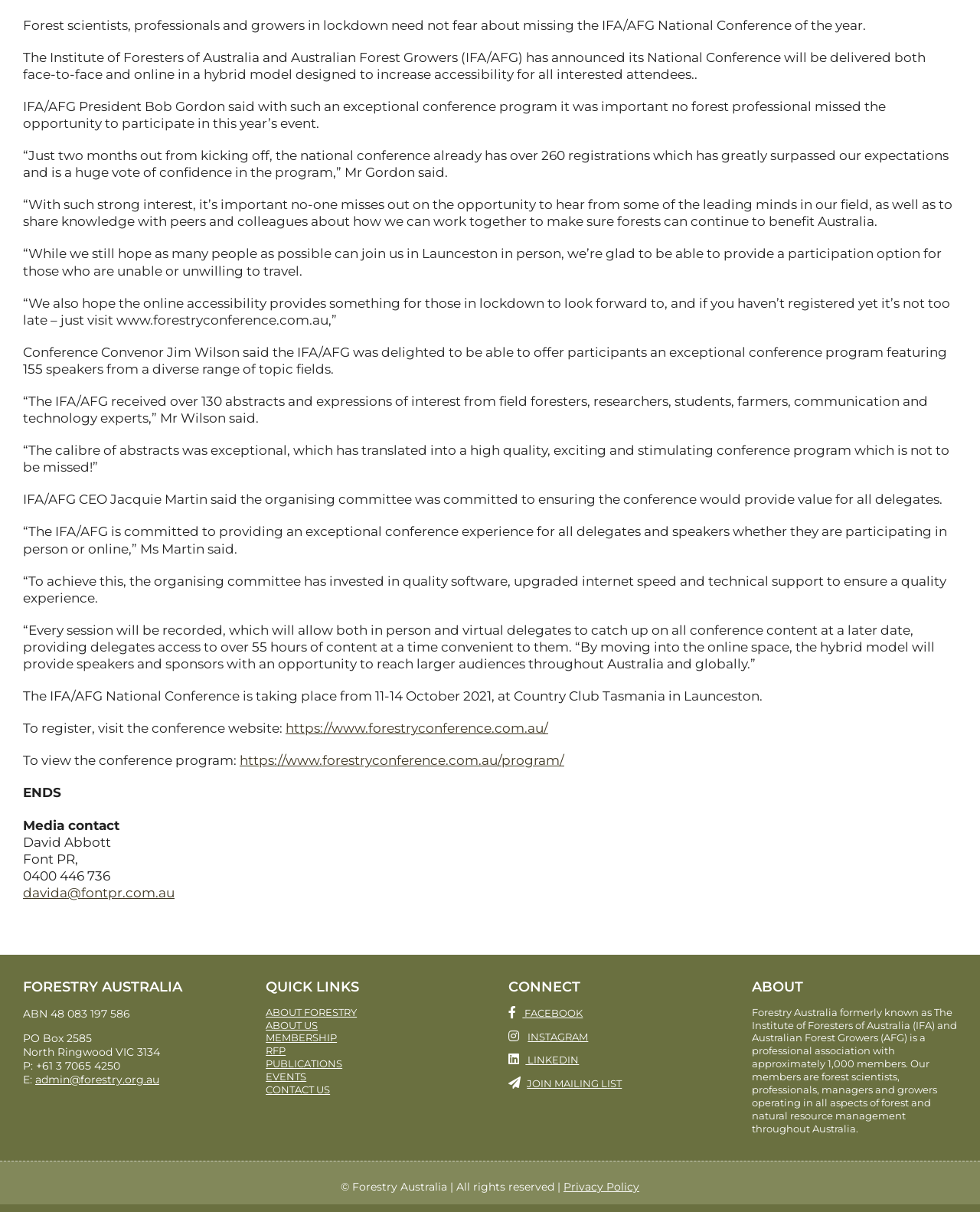Identify the bounding box of the HTML element described here: "https://www.forestryconference.com.au/program/". Provide the coordinates as four float numbers between 0 and 1: [left, top, right, bottom].

[0.245, 0.621, 0.576, 0.634]